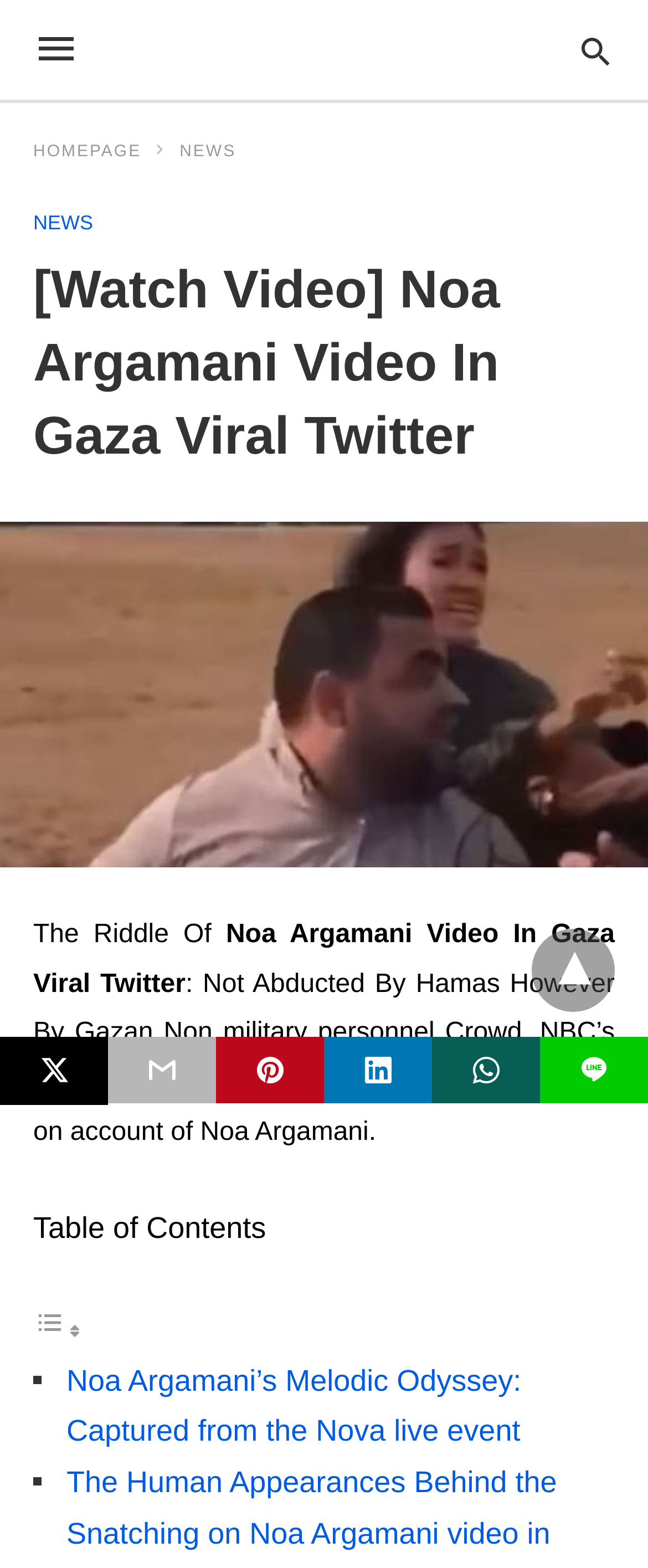Please identify the bounding box coordinates of the element's region that should be clicked to execute the following instruction: "go to homepage". The bounding box coordinates must be four float numbers between 0 and 1, i.e., [left, top, right, bottom].

[0.051, 0.091, 0.264, 0.103]